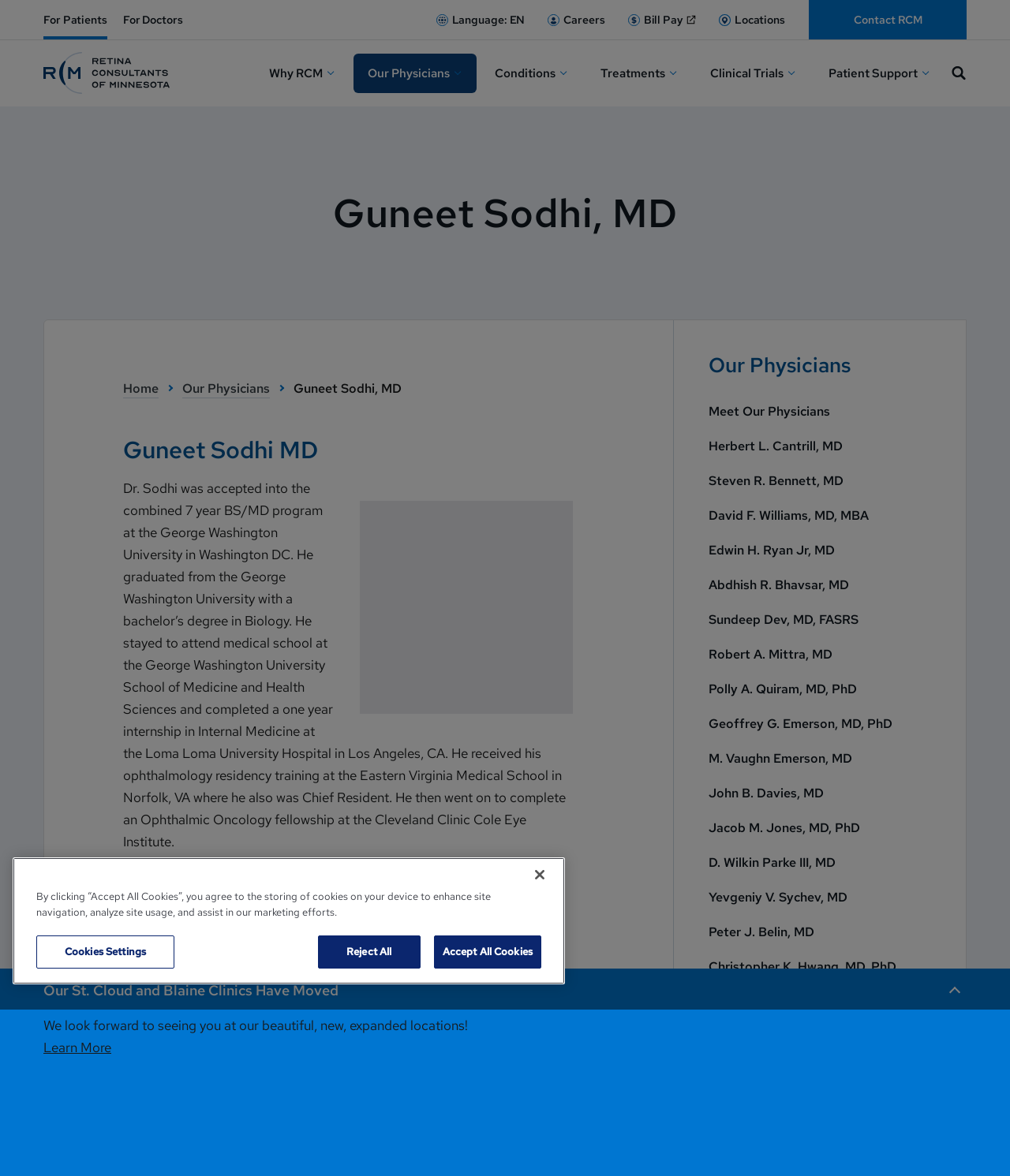Determine the bounding box coordinates of the section I need to click to execute the following instruction: "Follow the link 'Rural Policy Learning Commons (archived)'". Provide the coordinates as four float numbers between 0 and 1, i.e., [left, top, right, bottom].

None